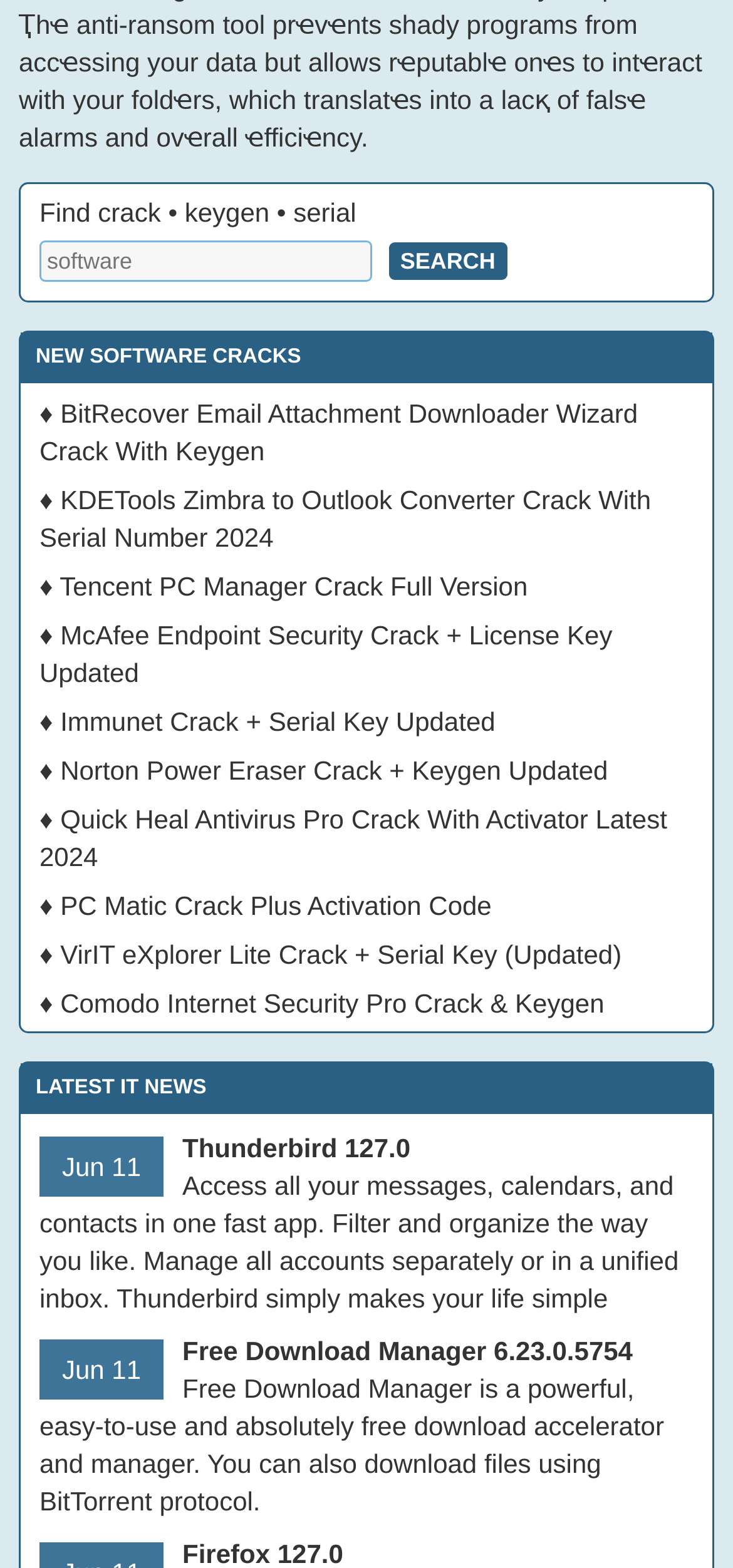Using the element description: "Thunderbird 127.0", determine the bounding box coordinates for the specified UI element. The coordinates should be four float numbers between 0 and 1, [left, top, right, bottom].

[0.249, 0.722, 0.56, 0.742]